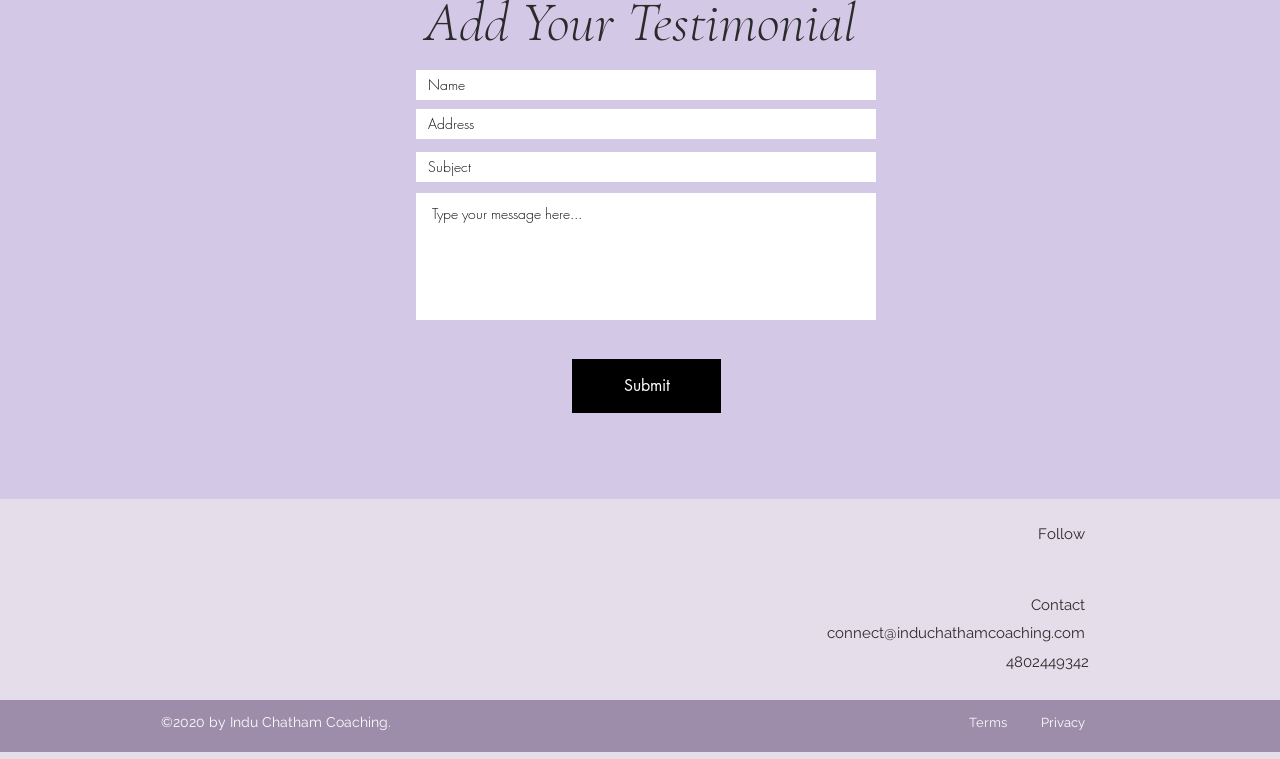What social media platforms are linked? Examine the screenshot and reply using just one word or a brief phrase.

Facebook, Instagram